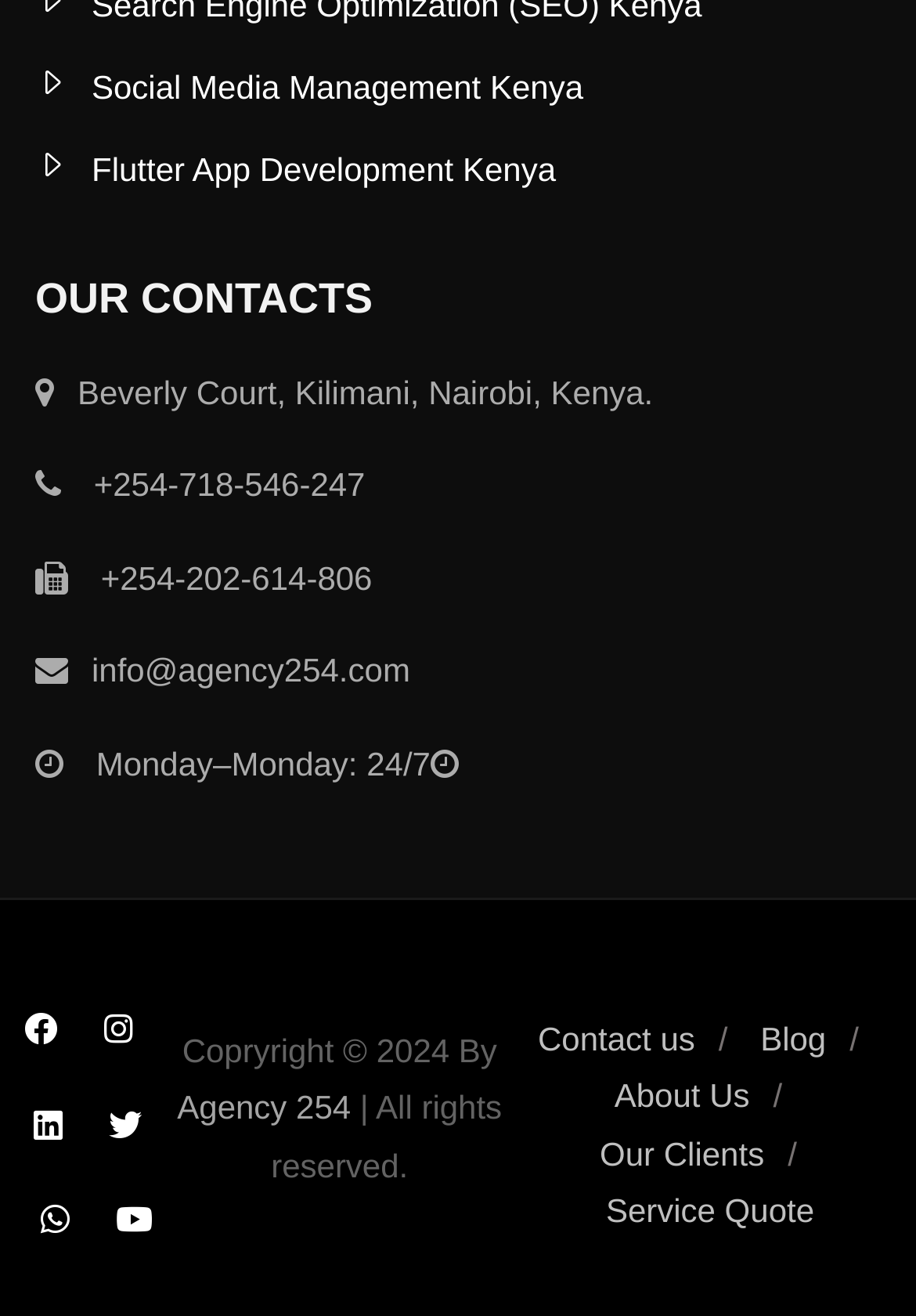Please provide the bounding box coordinate of the region that matches the element description: Service Quote. Coordinates should be in the format (top-left x, top-left y, bottom-right x, bottom-right y) and all values should be between 0 and 1.

[0.661, 0.906, 0.889, 0.935]